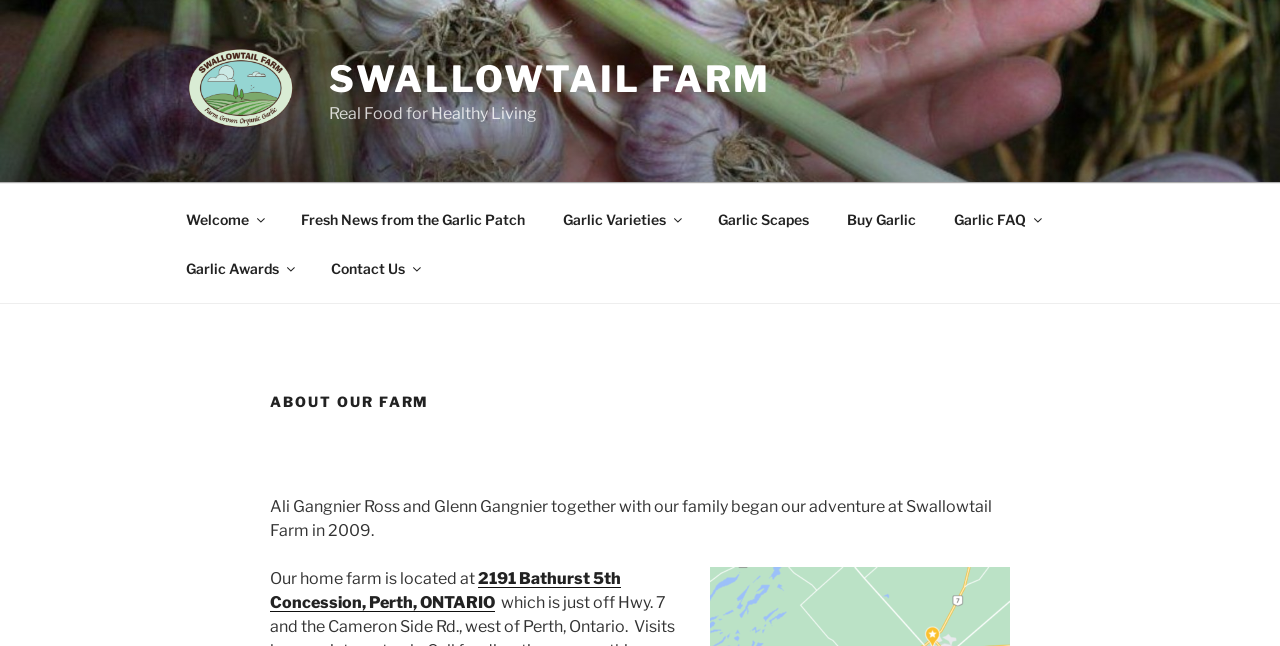What is the name of the farm?
Examine the screenshot and reply with a single word or phrase.

Swallowtail Farm